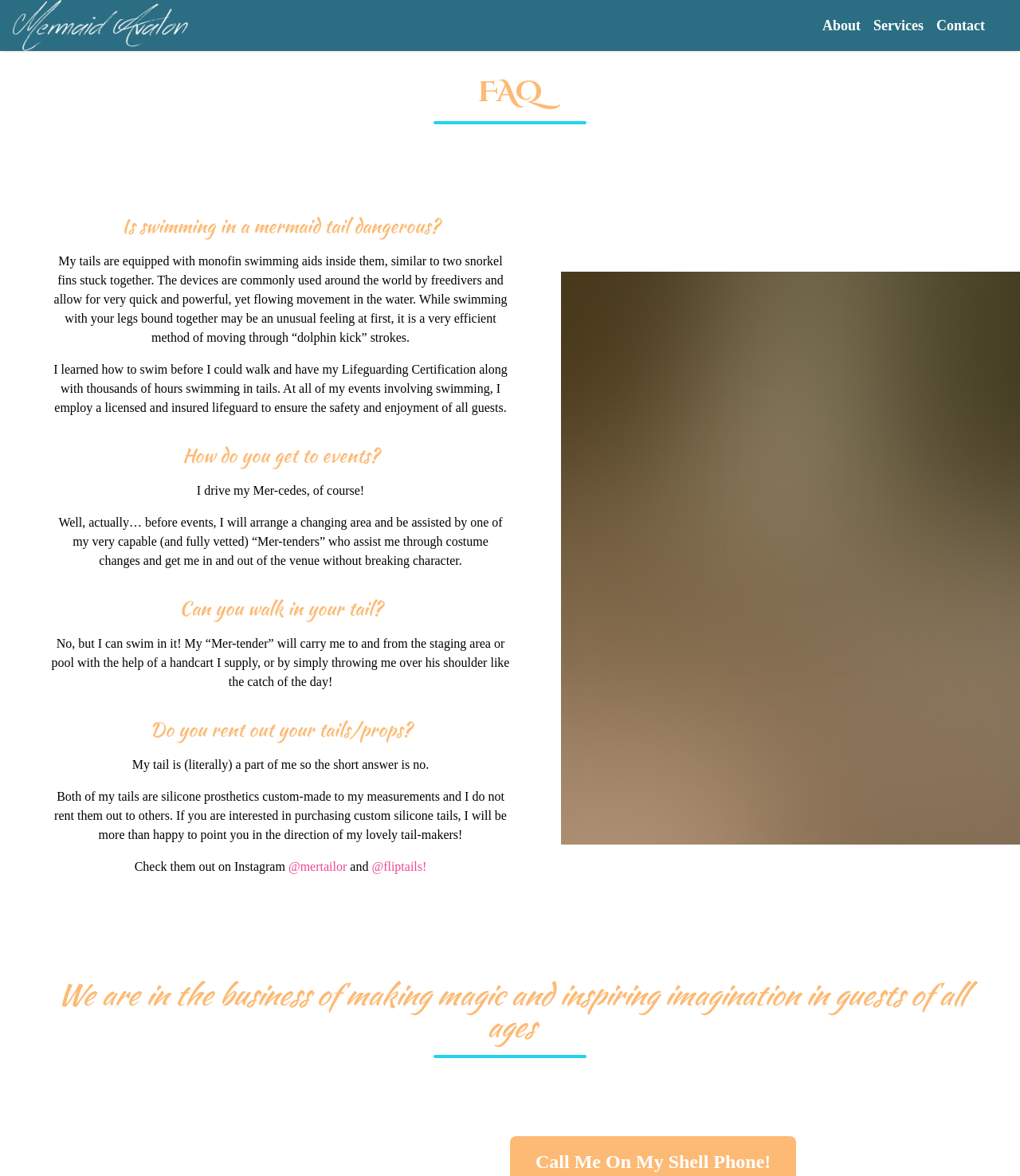What is the purpose of the 'Mer-tender'?
Give a thorough and detailed response to the question.

The answer can be found by reading the text associated with the heading 'How do you get to events?' which mentions that the 'Mer-tender' assists the mermaid with costume changes and getting in and out of the venue.